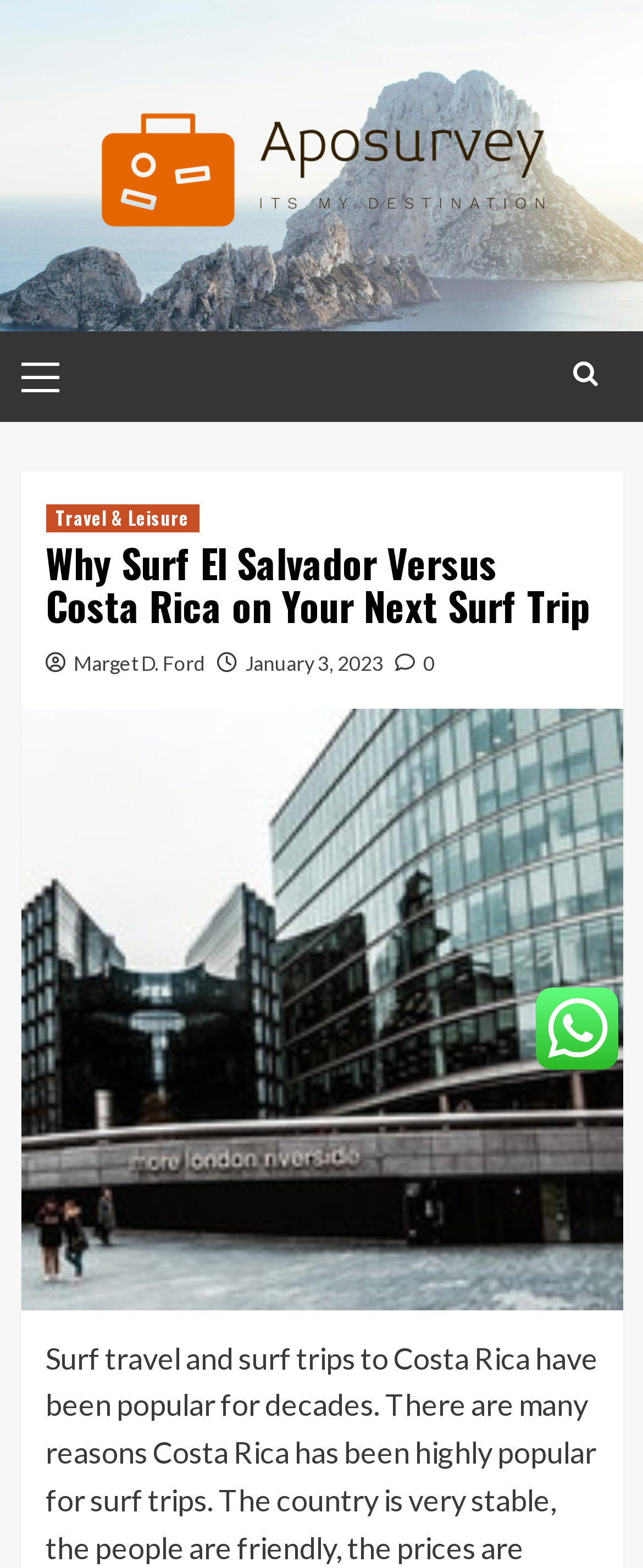Describe every aspect of the webpage comprehensively.

The webpage is about comparing surfing in El Salvador and Costa Rica for a surf trip. At the top left, there is a link to "Aposurvey" accompanied by an image with the same name, which takes up most of the top section. Below this, there is a primary menu with the label "Primary Menu" on the left side. 

On the right side, there is a search icon represented by the Unicode character "\uf002". Below the primary menu, the main content begins with a header section. This section contains a link to the category "Travel & Leisure", followed by the title "Why Surf El Salvador Versus Costa Rica on Your Next Surf Trip" in a larger font. The author's name, "Marget D. Ford", and the publication date, "January 3, 2023", are listed below the title, along with a link to comments or interactions represented by the Unicode character "\ue908 0". 

Near the bottom right, there is a separate image that takes up a significant portion of the page. Overall, the webpage has a simple layout with a focus on the main article and a few navigation elements.